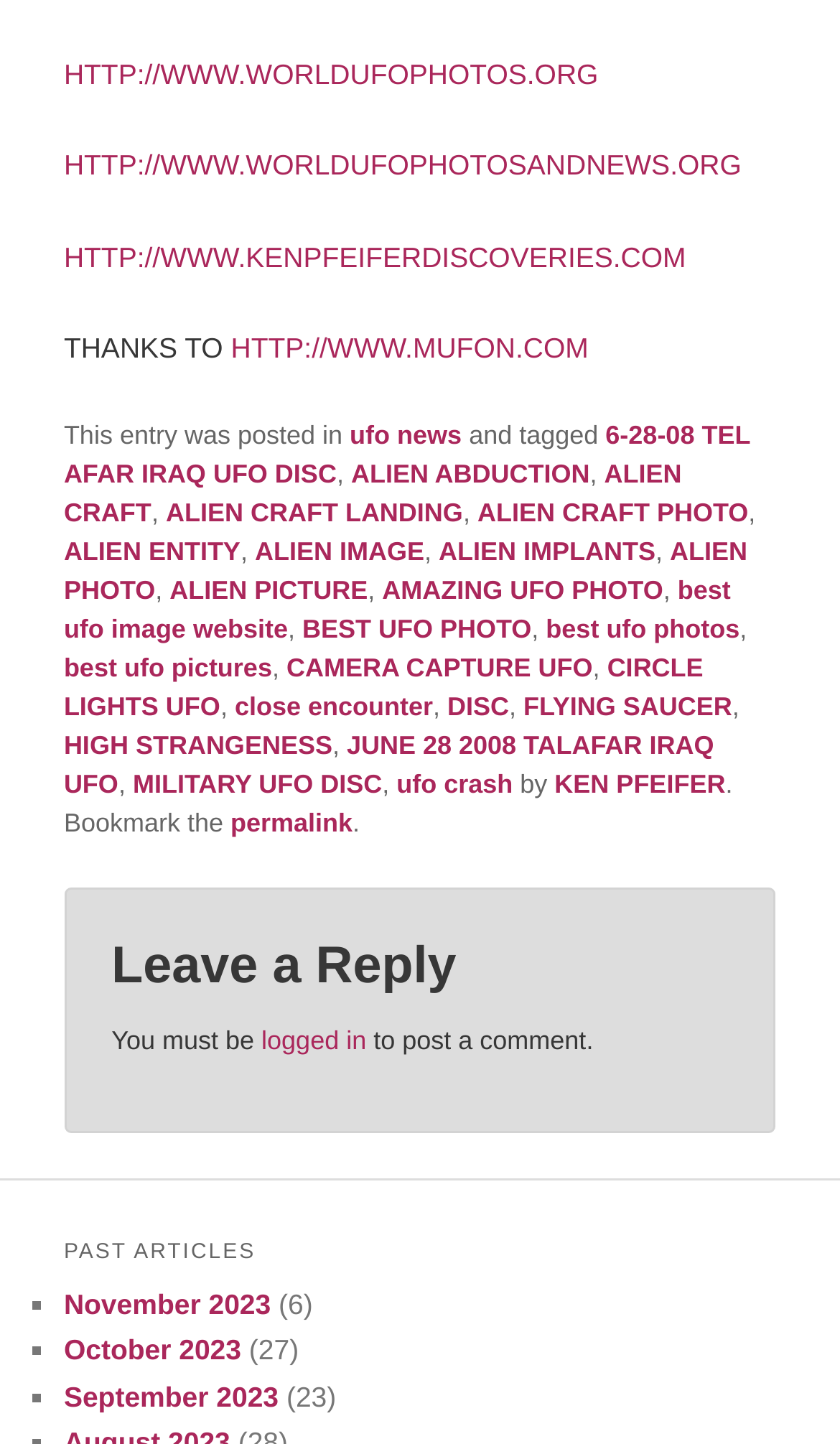Please identify the bounding box coordinates of where to click in order to follow the instruction: "read about 6-28-08 TEL AFAR IRAQ UFO DISC".

[0.076, 0.291, 0.893, 0.339]